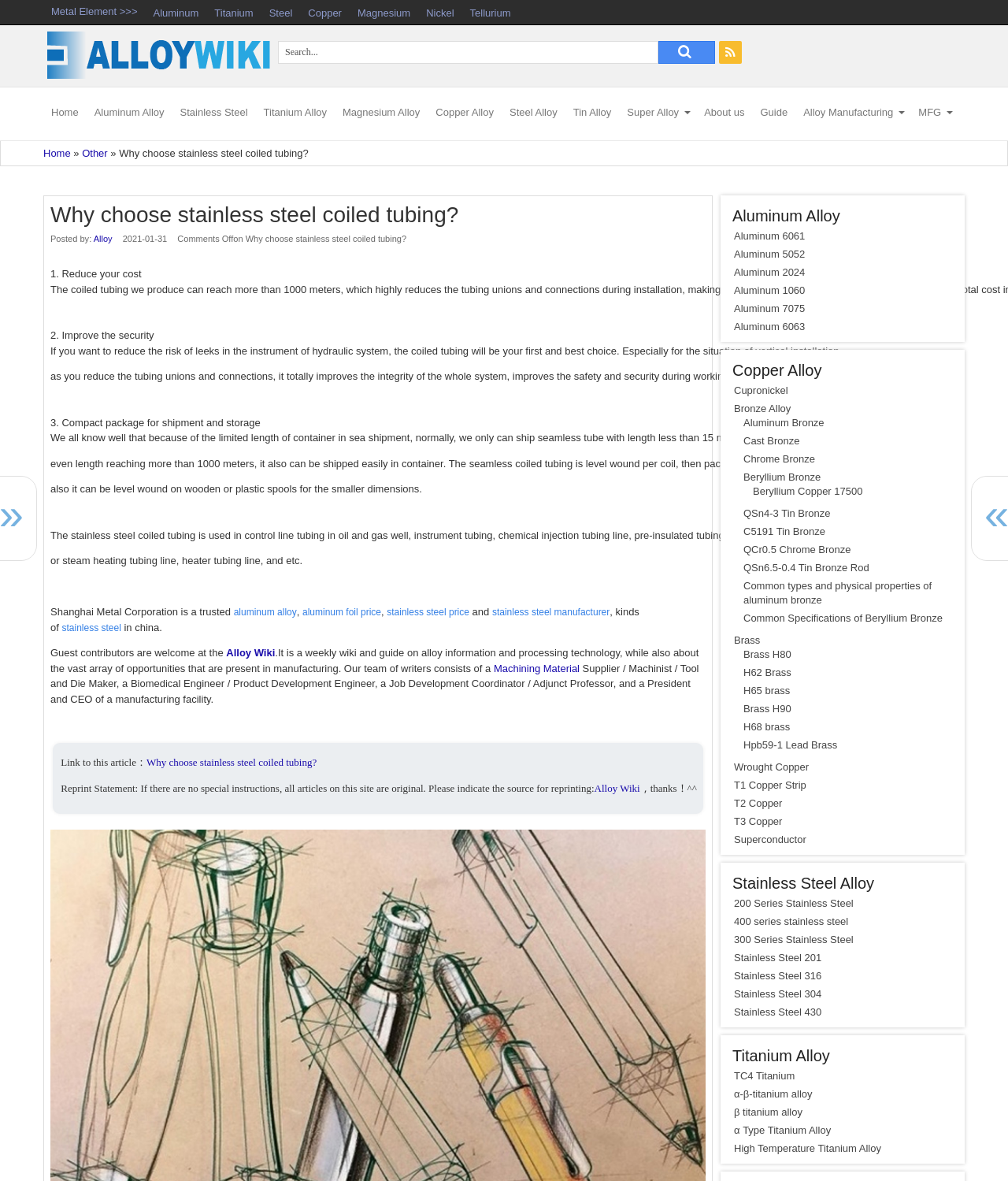Please specify the bounding box coordinates for the clickable region that will help you carry out the instruction: "Click on Alloy Wiki".

[0.047, 0.06, 0.27, 0.07]